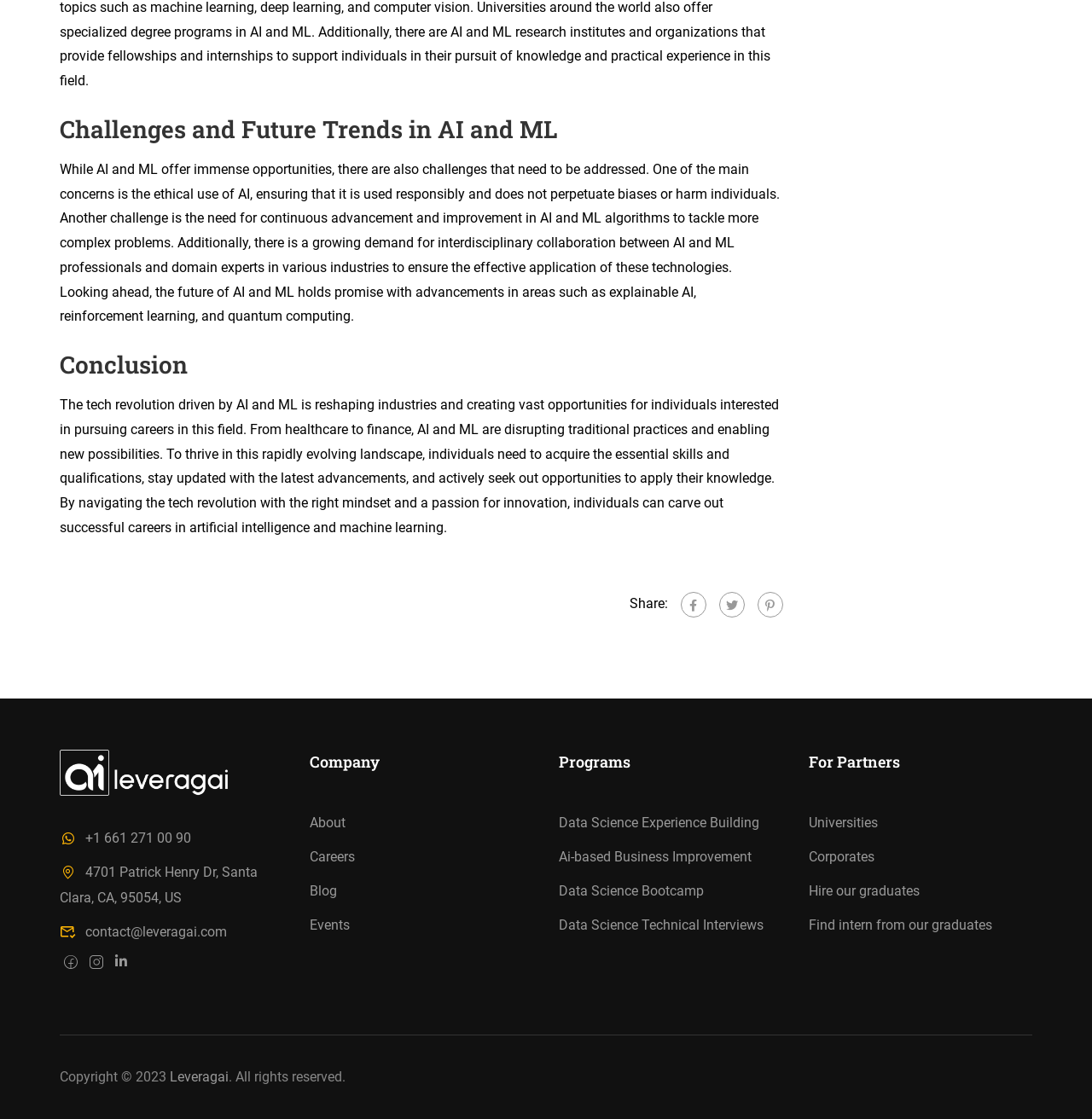Determine the bounding box for the UI element as described: "About". The coordinates should be represented as four float numbers between 0 and 1, formatted as [left, top, right, bottom].

[0.283, 0.728, 0.316, 0.742]